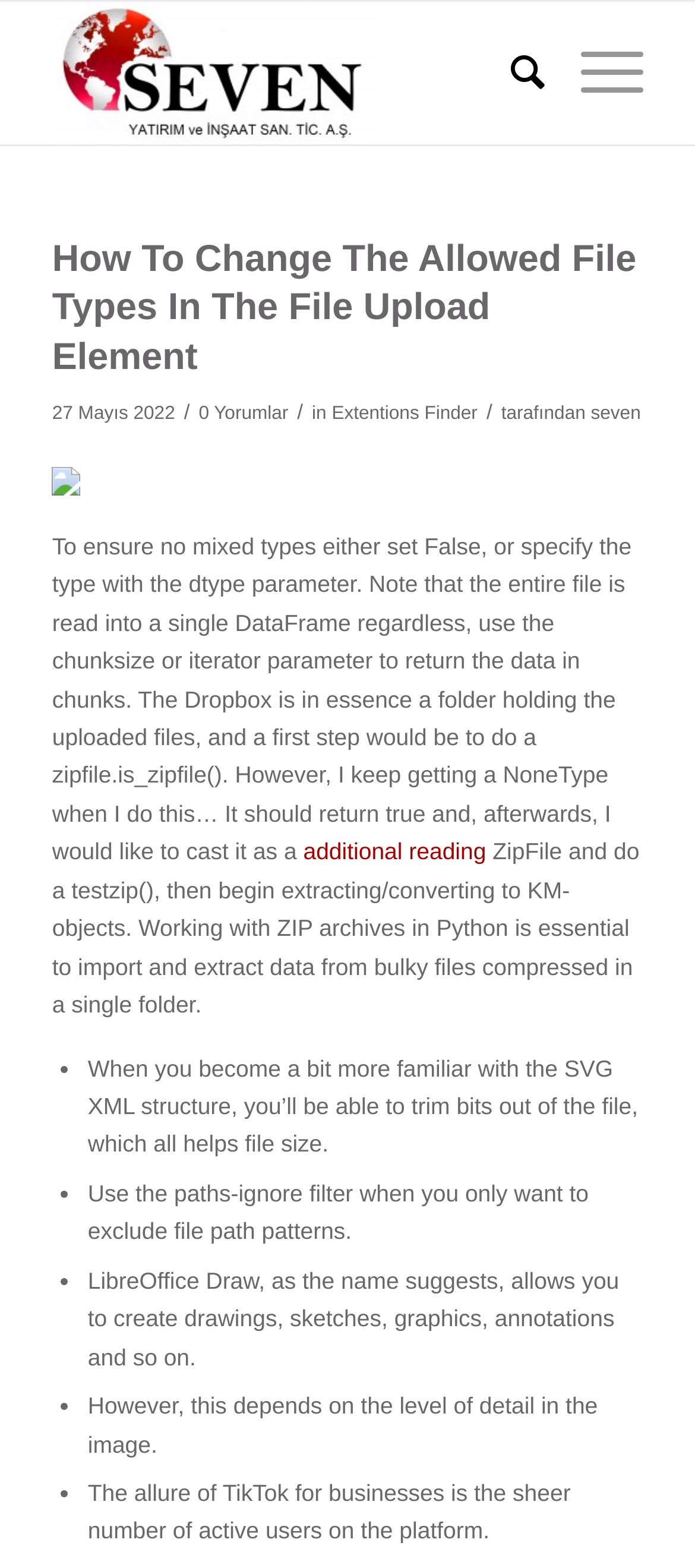Identify the bounding box coordinates for the UI element described as follows: "seven". Ensure the coordinates are four float numbers between 0 and 1, formatted as [left, top, right, bottom].

[0.85, 0.257, 0.922, 0.27]